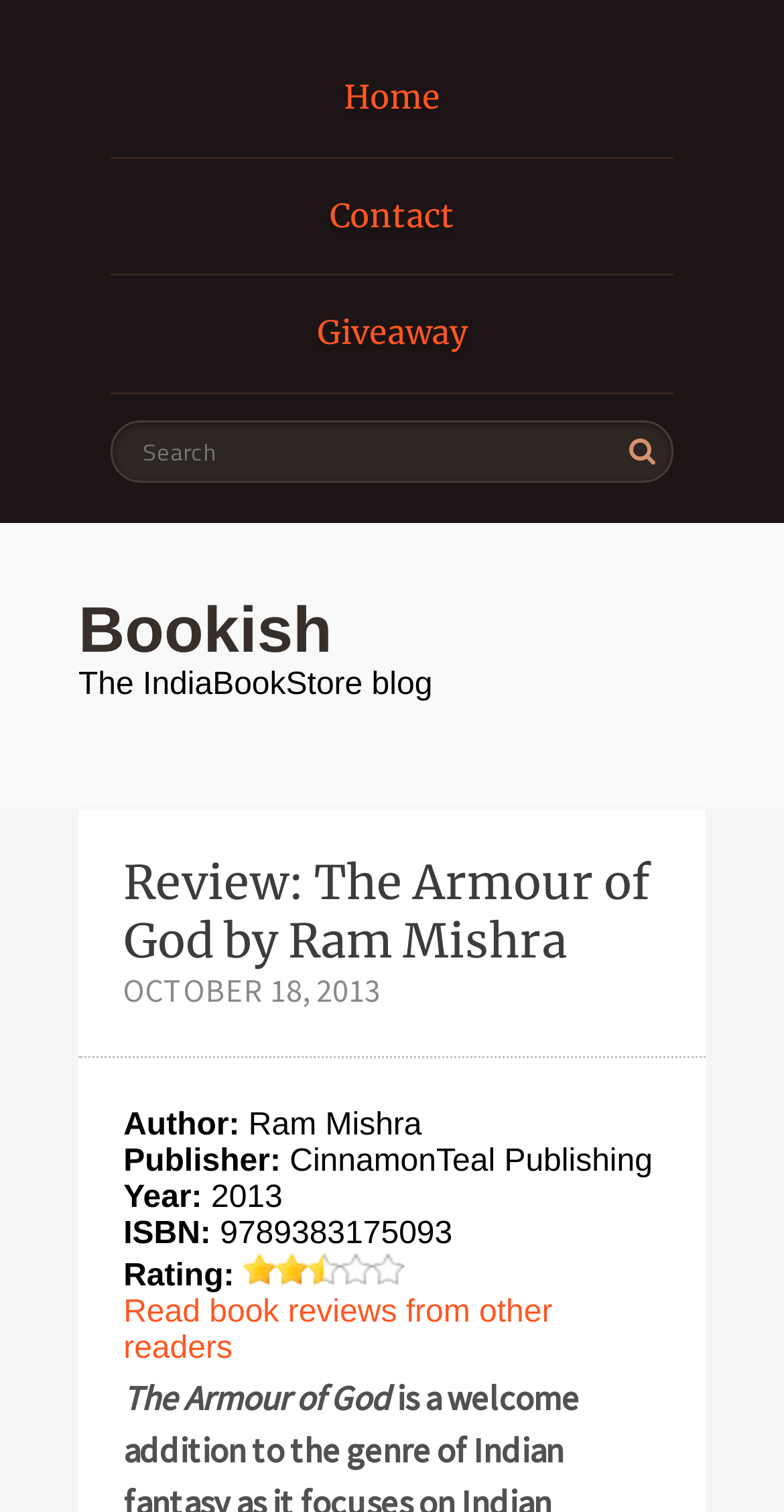Based on the image, give a detailed response to the question: What is the rating of the book?

I found the answer by looking at the images of stars and half-star below the 'Rating:' static text. There are three full stars and one half-star, indicating a rating of 3.5 out of 5.